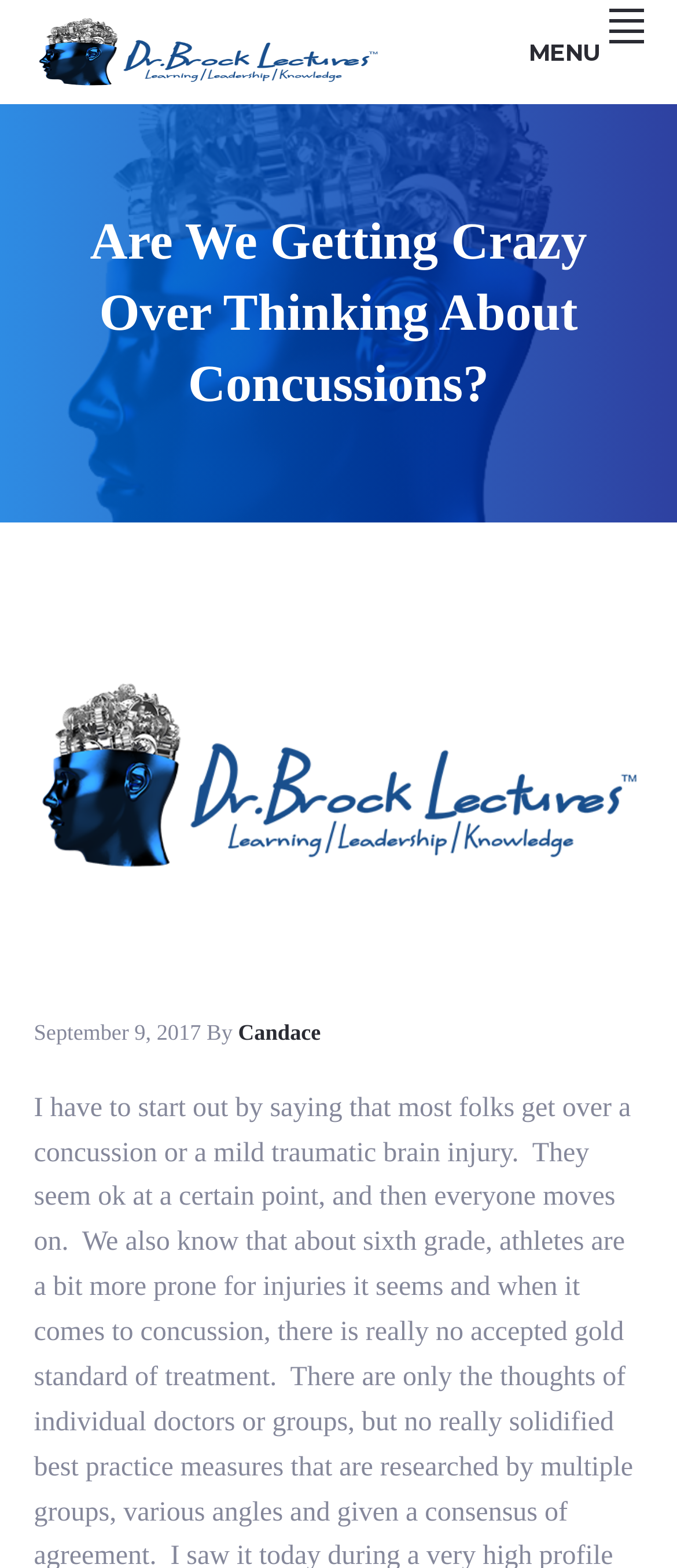What is the main topic of the article?
Answer the question with a detailed and thorough explanation.

I inferred this answer by looking at the heading 'Are We Getting Crazy Over Thinking About Concussions?' which suggests that the main topic of the article is concussions.